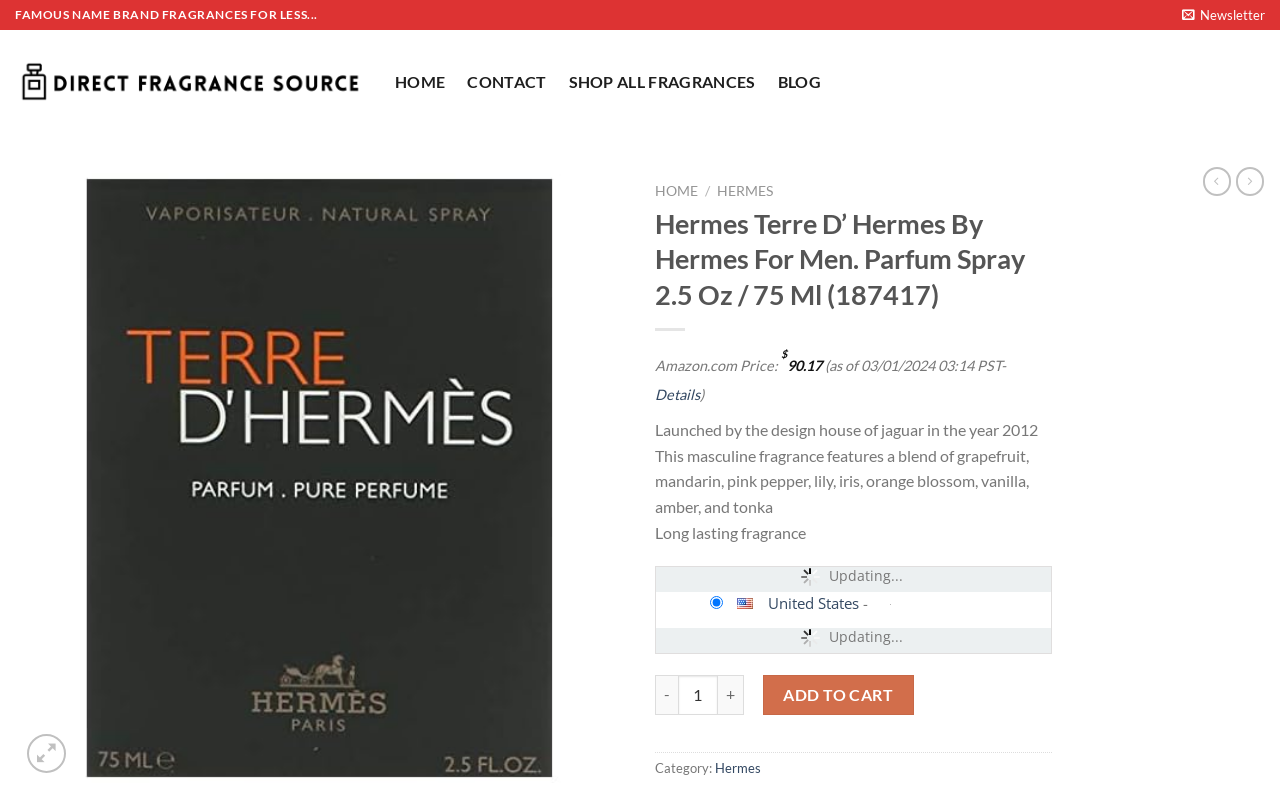What is the purpose of the 'ADD TO CART' button?
Please provide a detailed answer to the question.

I inferred the answer by analyzing the context of the button 'ADD TO CART' which is located near the product details and quantity selection, suggesting that its purpose is to add the product to the user's cart.